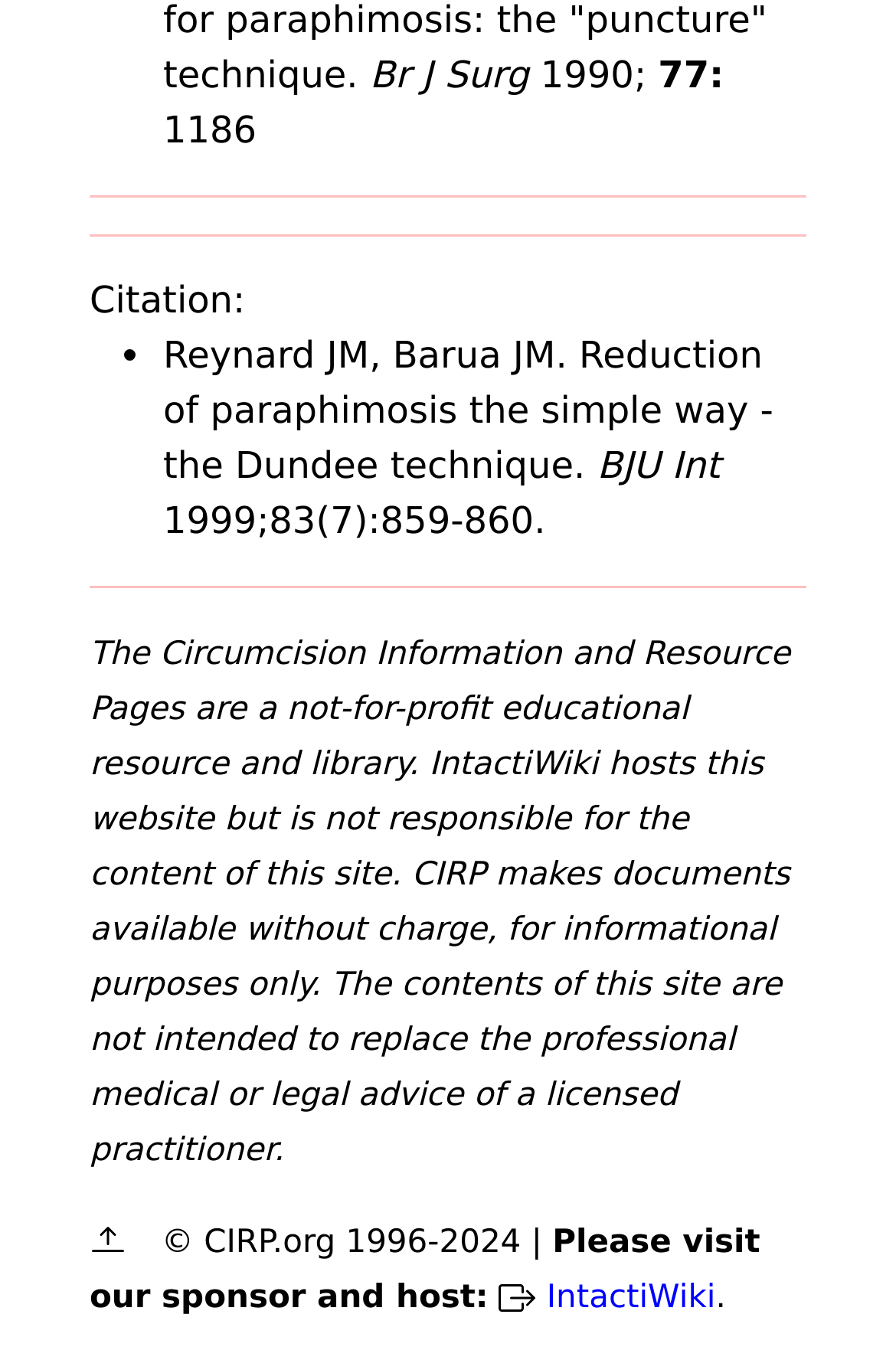Please give a concise answer to this question using a single word or phrase: 
What is the title of the journal?

Br J Surg